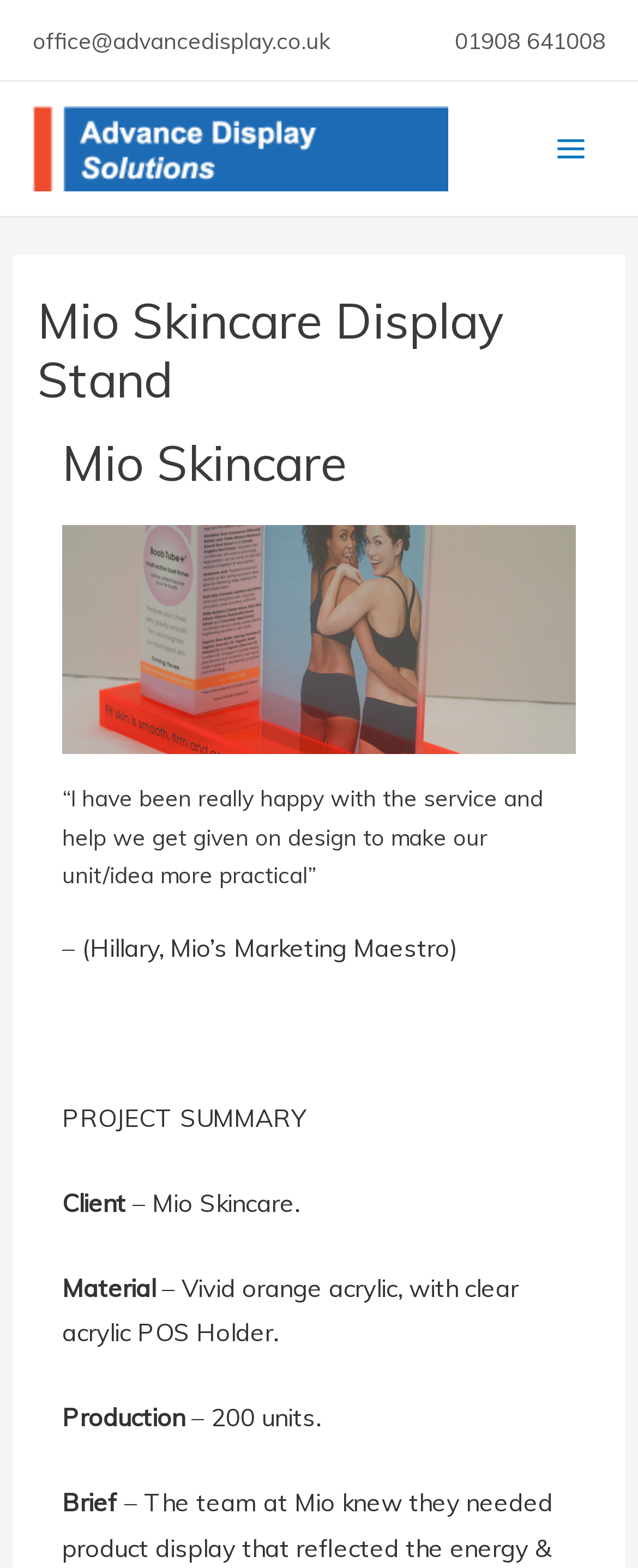What is the name of the person who gave the testimonial?
Please provide an in-depth and detailed response to the question.

The name of the person who gave the testimonial is mentioned in the text '“I have been really happy with the service and help we get given on design to make our unit/idea more practical” – (Hillary, Mio’s Marketing Maestro)' which provides the information about the person who gave the testimonial.